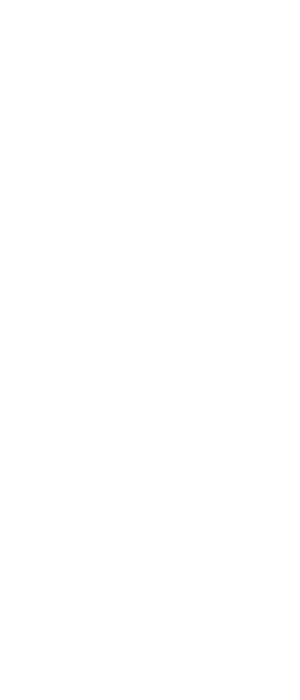What is the purpose of the trade show?
Carefully examine the image and provide a detailed answer to the question.

The purpose of the trade show can be inferred from the accompanying content on the webpage, which highlights the significance of the convention in aiding cleaning business owners in improving customer service and operational efficiency.